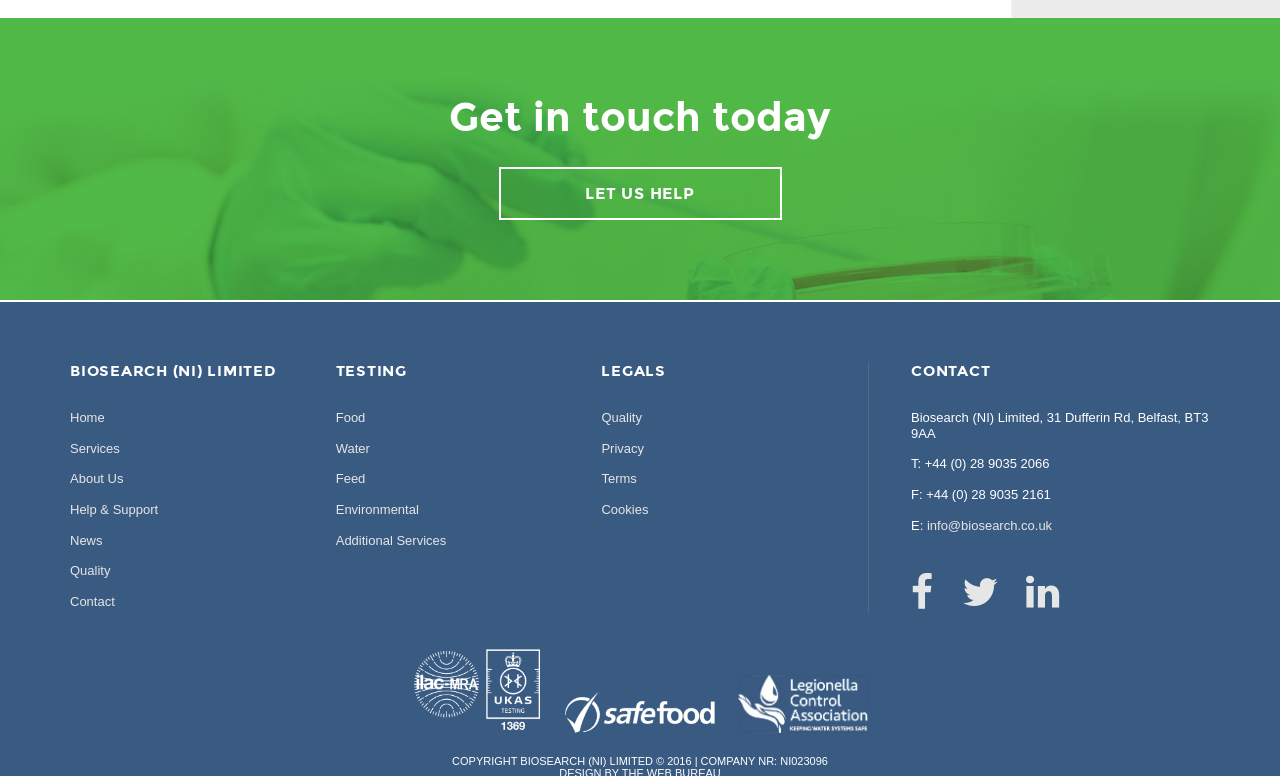Can you determine the bounding box coordinates of the area that needs to be clicked to fulfill the following instruction: "Email info@biosearch.co.uk"?

[0.724, 0.667, 0.822, 0.686]